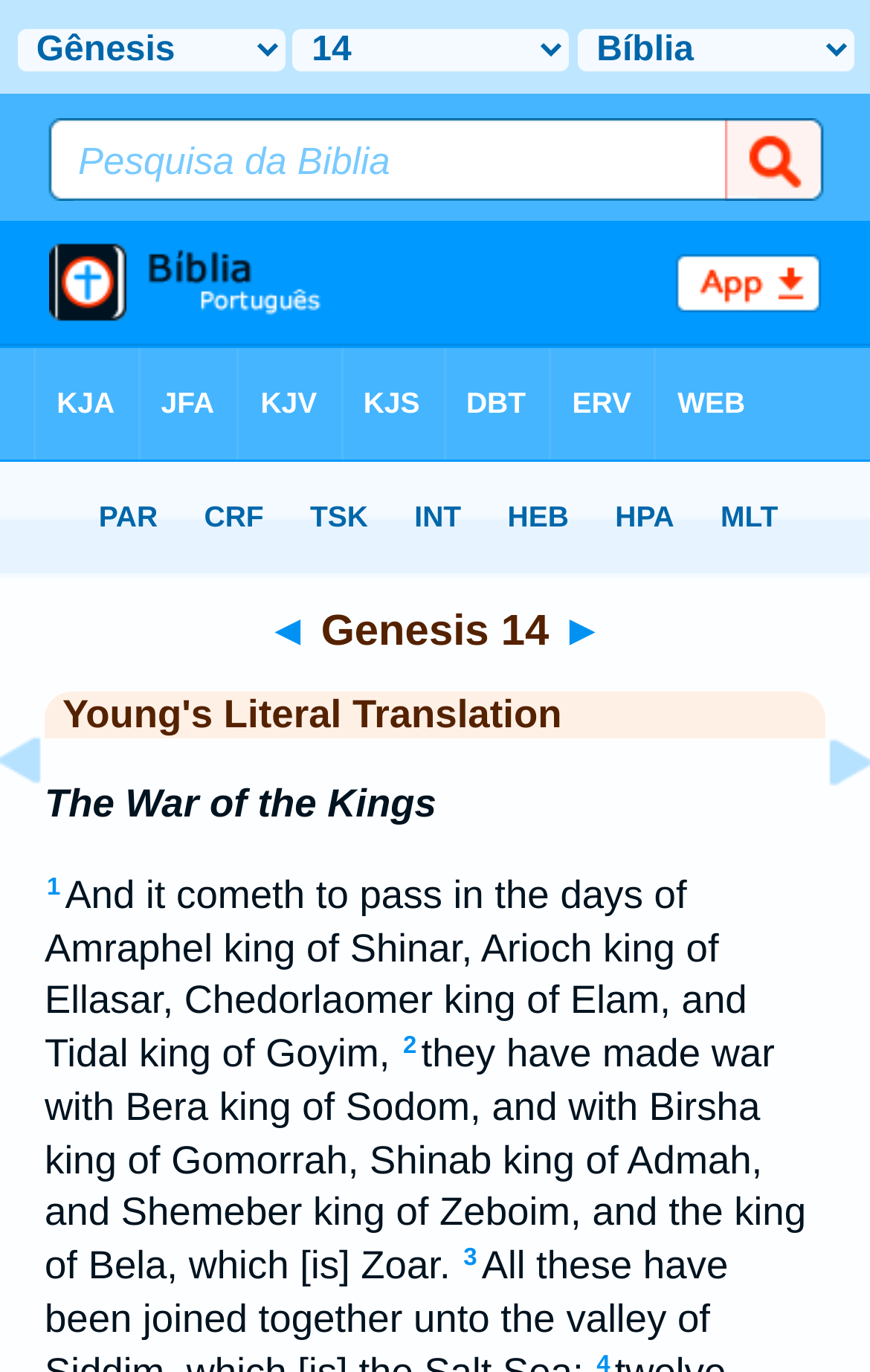Specify the bounding box coordinates of the element's region that should be clicked to achieve the following instruction: "Click on the link to chapter 1". The bounding box coordinates consist of four float numbers between 0 and 1, in the format [left, top, right, bottom].

[0.054, 0.637, 0.07, 0.657]